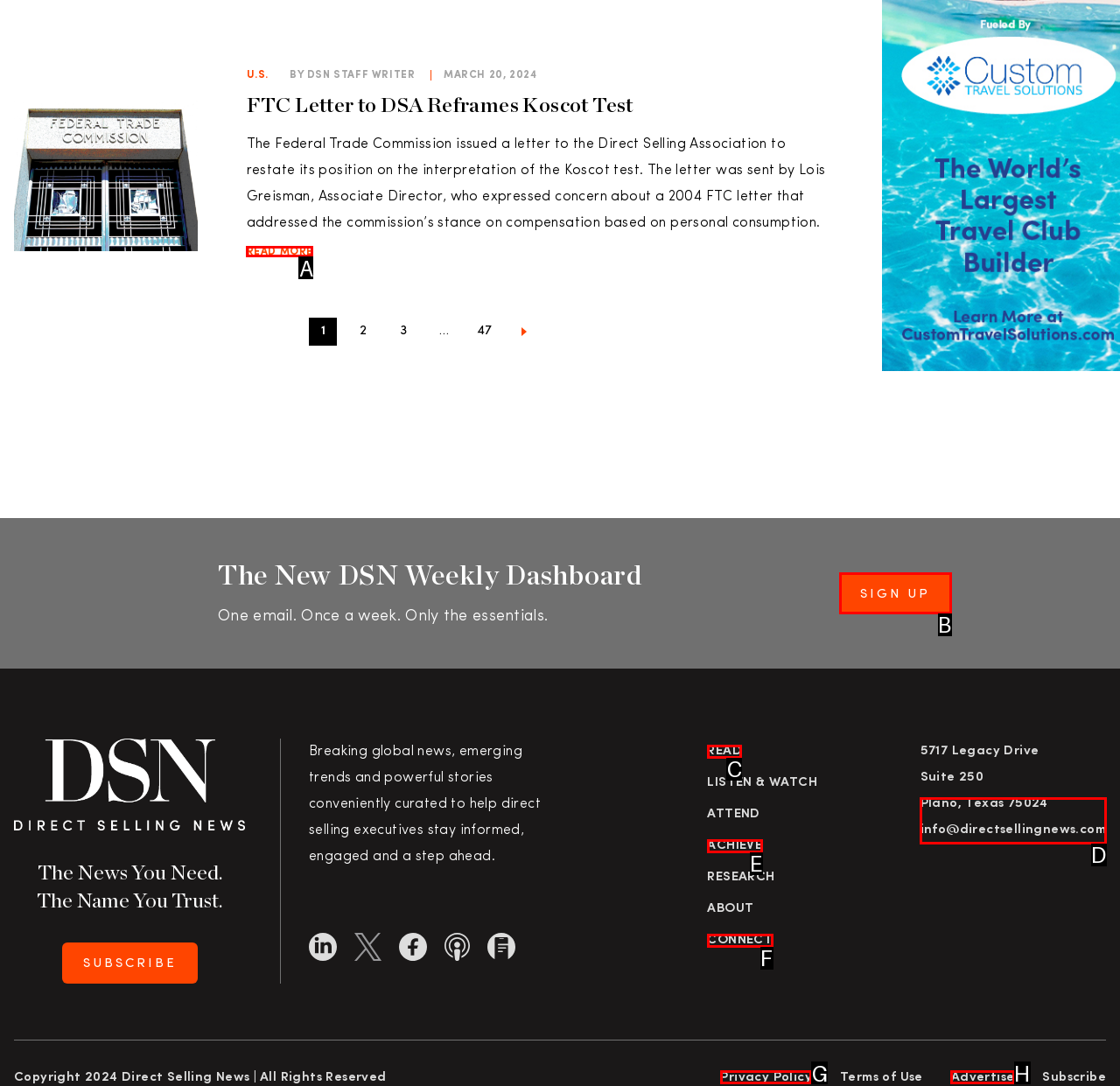Identify the HTML element that matches the description: aria-label="Email" name="email" placeholder="Email". Provide the letter of the correct option from the choices.

None